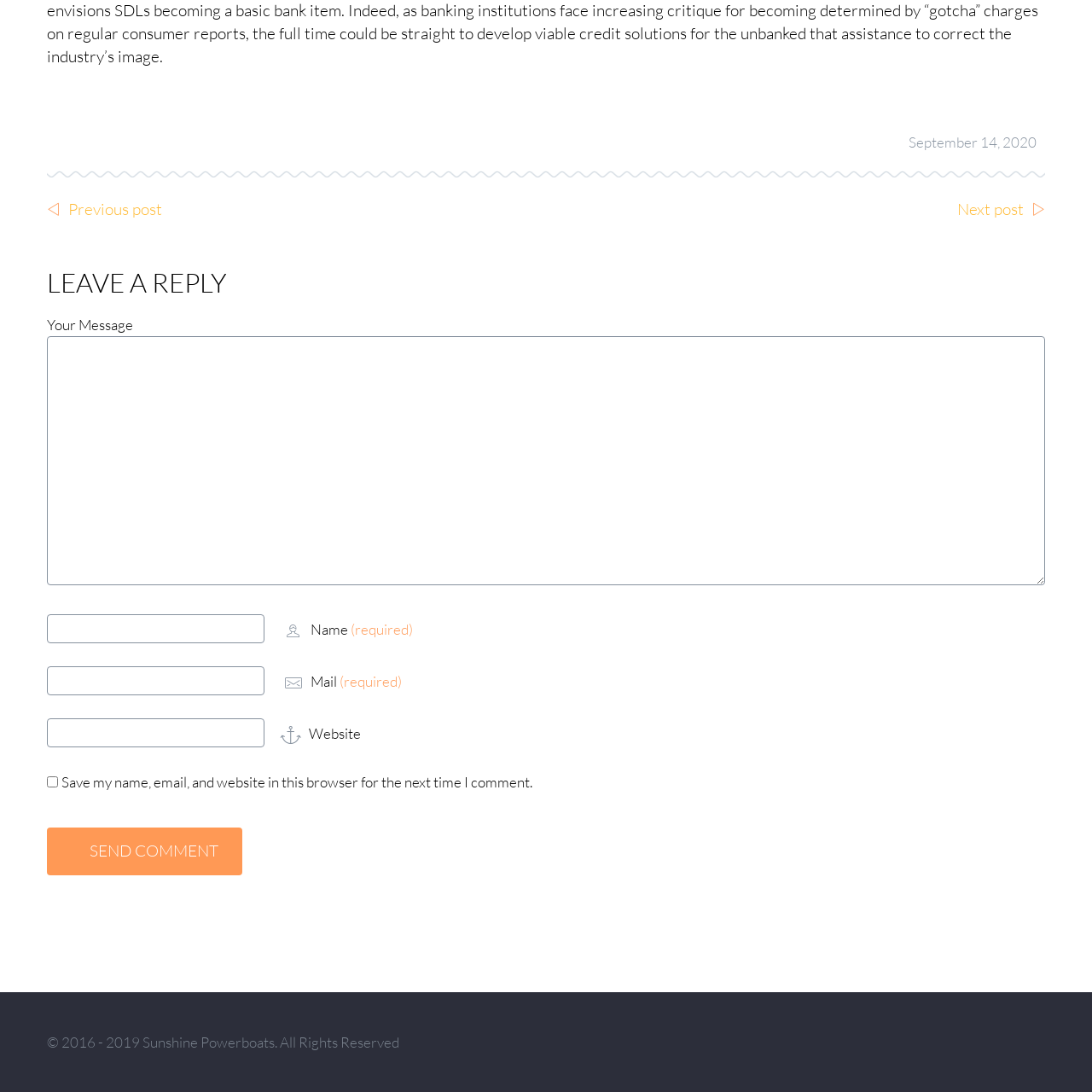Reply to the question with a single word or phrase:
What is the copyright year range?

2016 - 2019